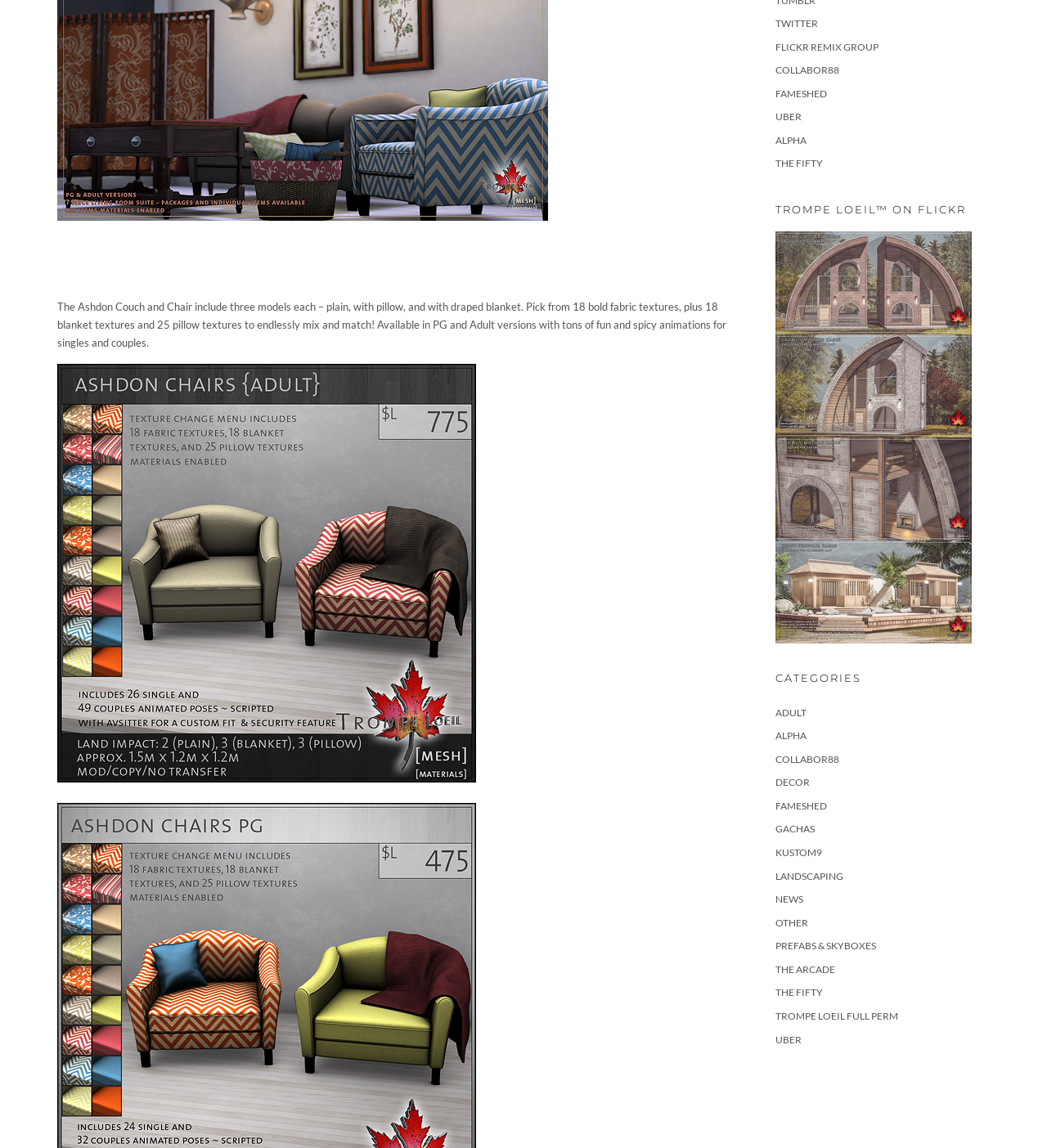Using the provided element description "Psd", determine the bounding box coordinates of the UI element.

None